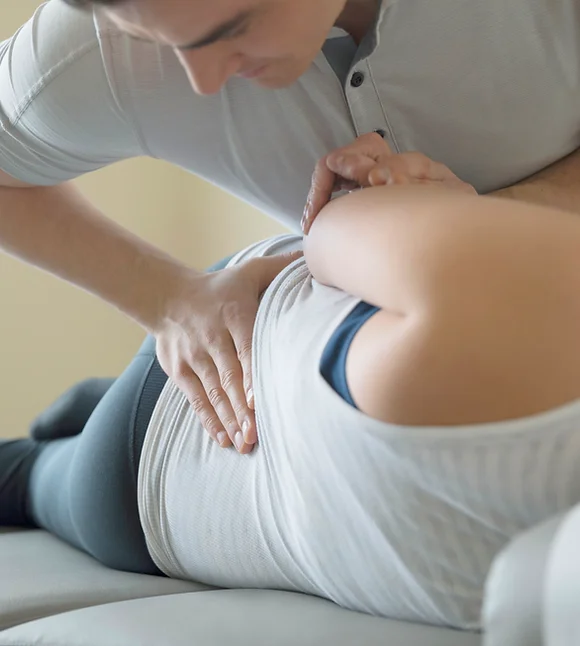What is the focus of the session?
Based on the image, give a one-word or short phrase answer.

Improving mobility and relieving tension